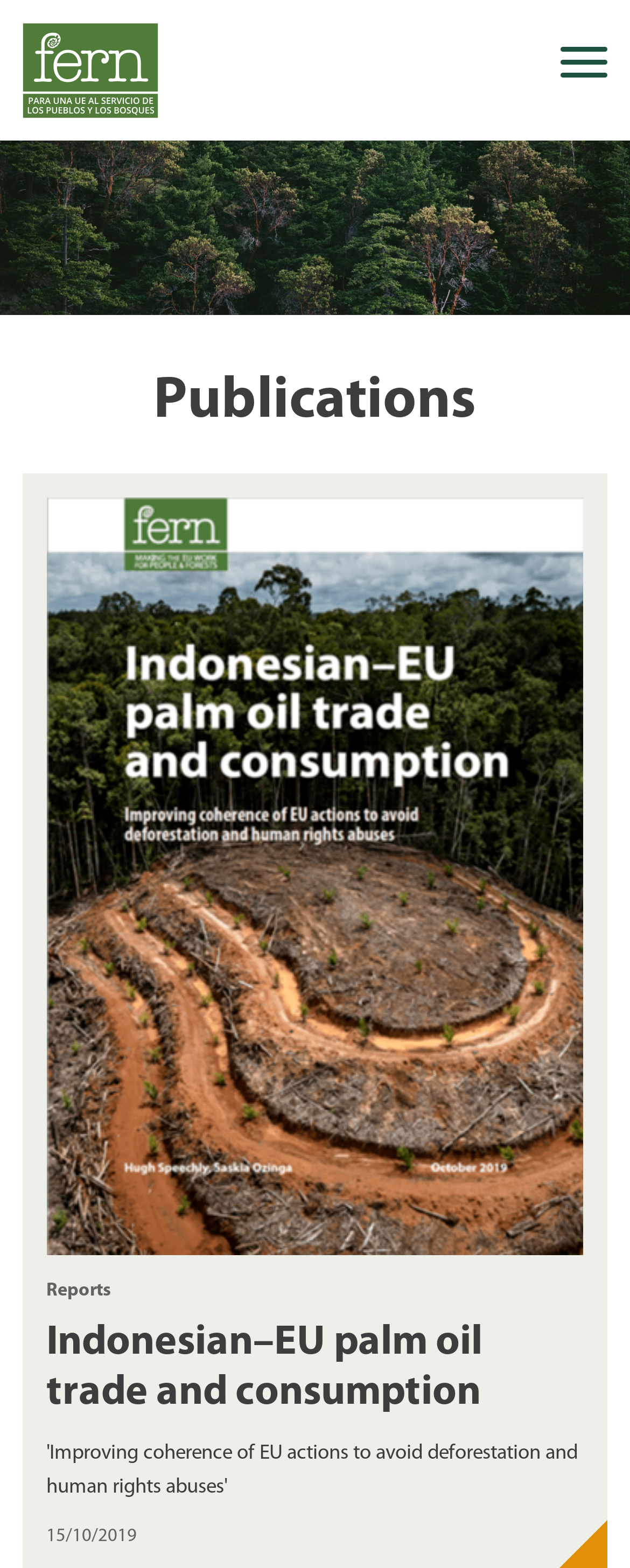Specify the bounding box coordinates of the area to click in order to follow the given instruction: "Click on Twitter link."

[0.338, 0.188, 0.434, 0.226]